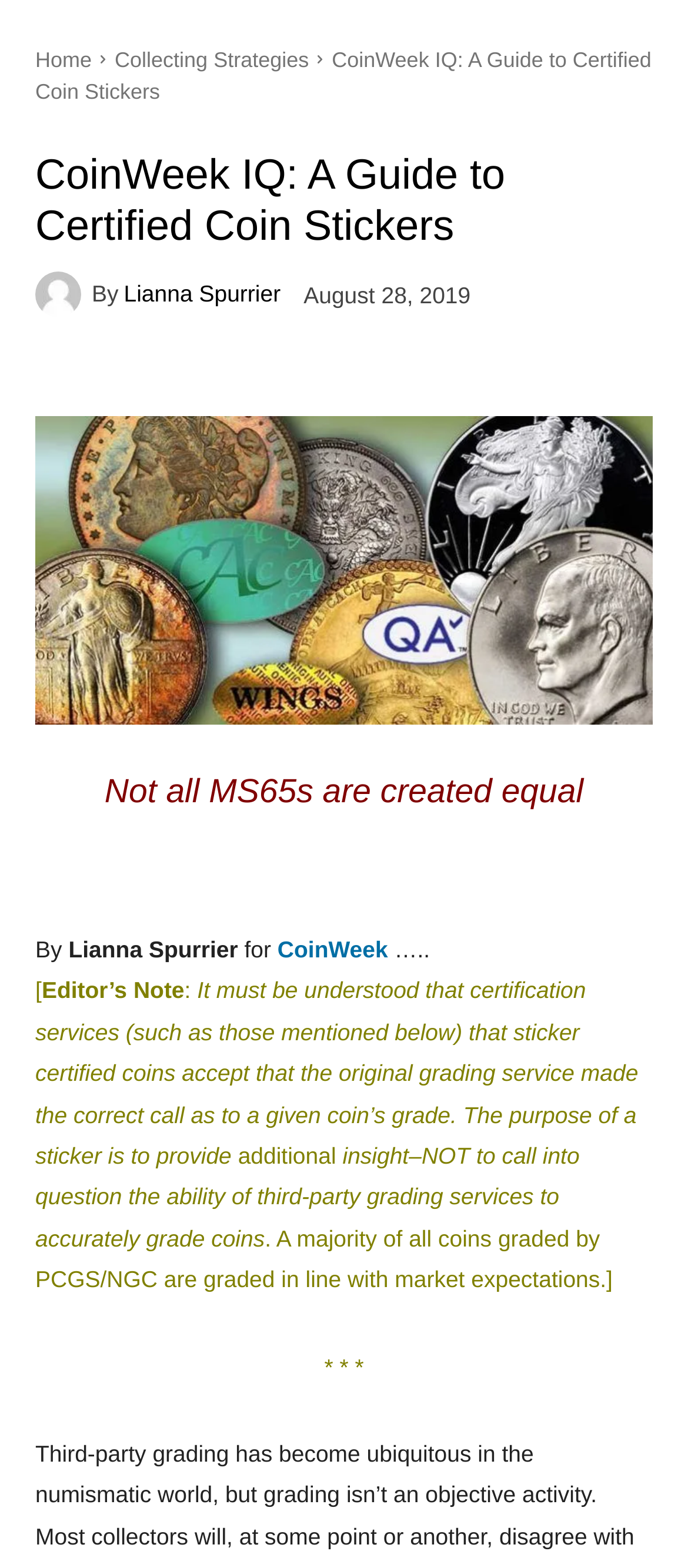What is the topic of the article?
Using the information from the image, give a concise answer in one word or a short phrase.

Certified Coin Stickers